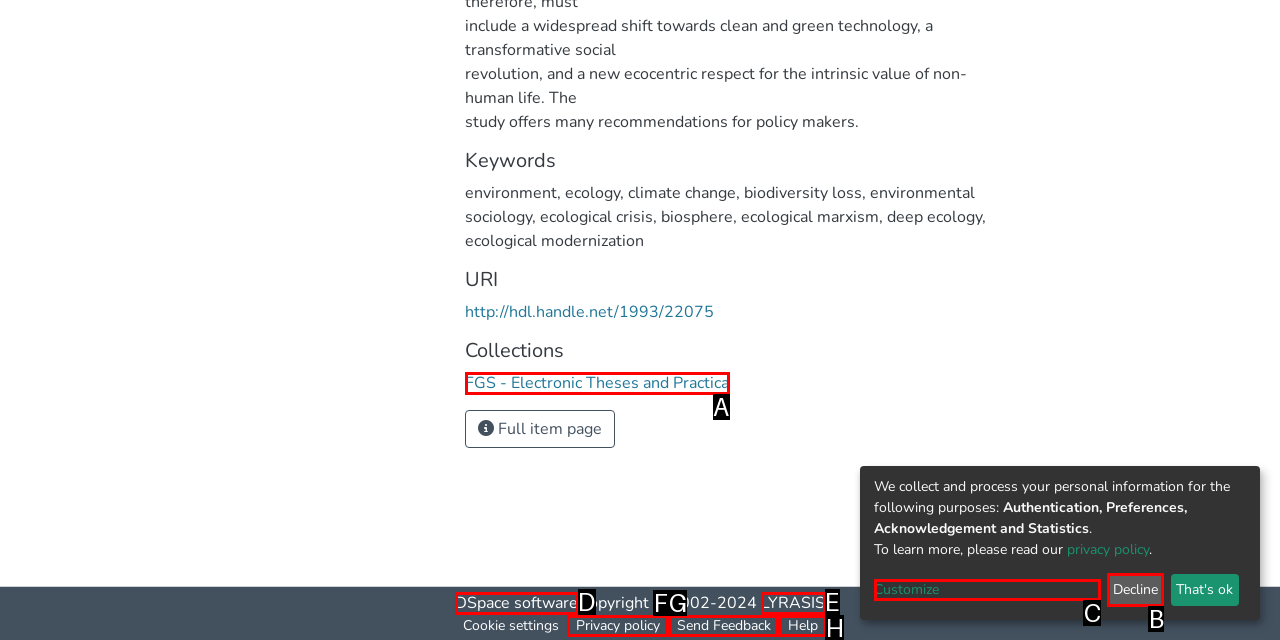Determine which option matches the element description: Help
Reply with the letter of the appropriate option from the options provided.

H